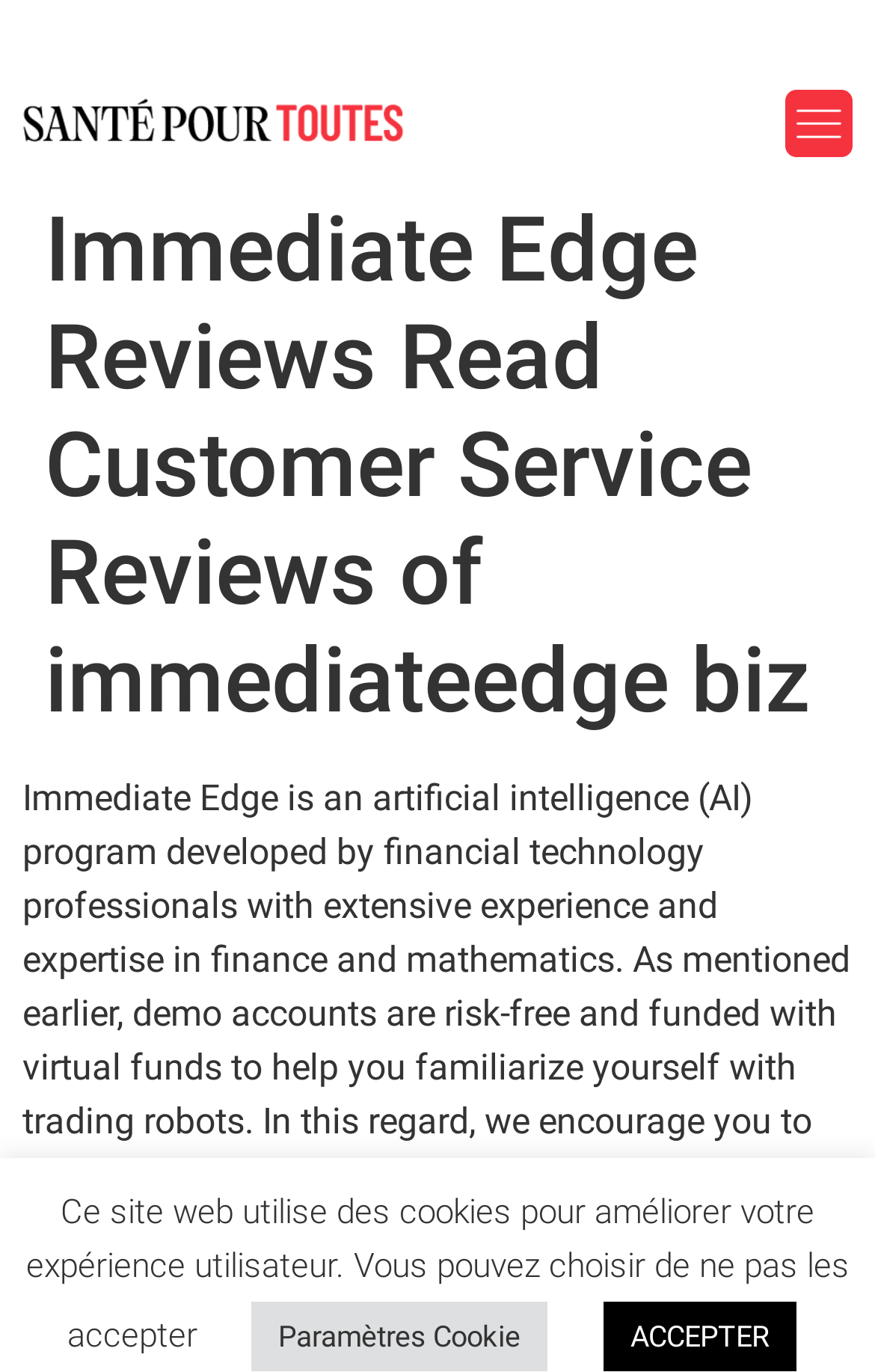What type of professionals developed Immediate Edge?
From the image, provide a succinct answer in one word or a short phrase.

Financial technology professionals